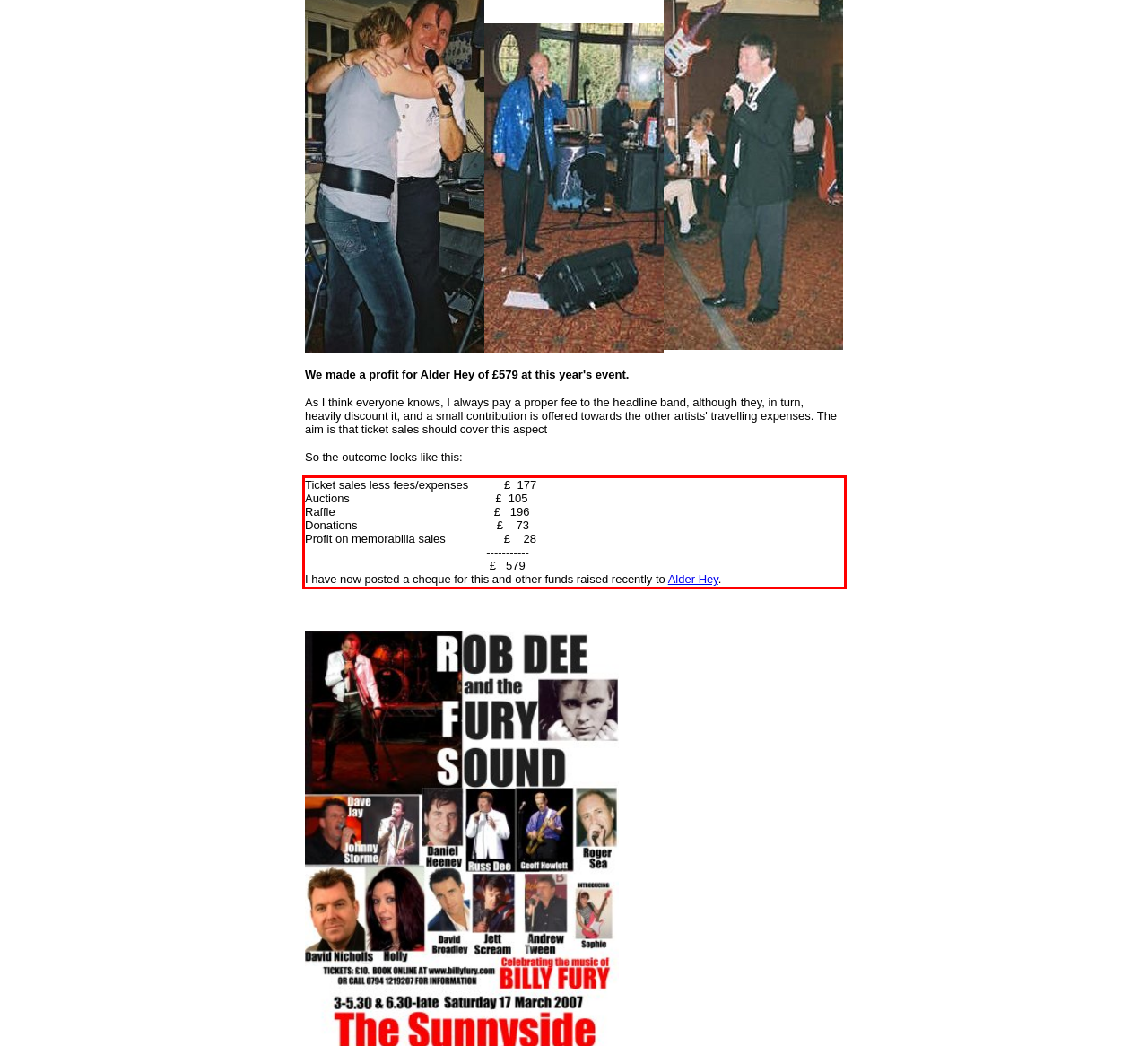Perform OCR on the text inside the red-bordered box in the provided screenshot and output the content.

Ticket sales less fees/expenses £ 177 Auctions £ 105 Raffle £ 196 Donations £ 73 Profit on memorabilia sales £ 28 ----------- £ 579 I have now posted a cheque for this and other funds raised recently to Alder Hey.